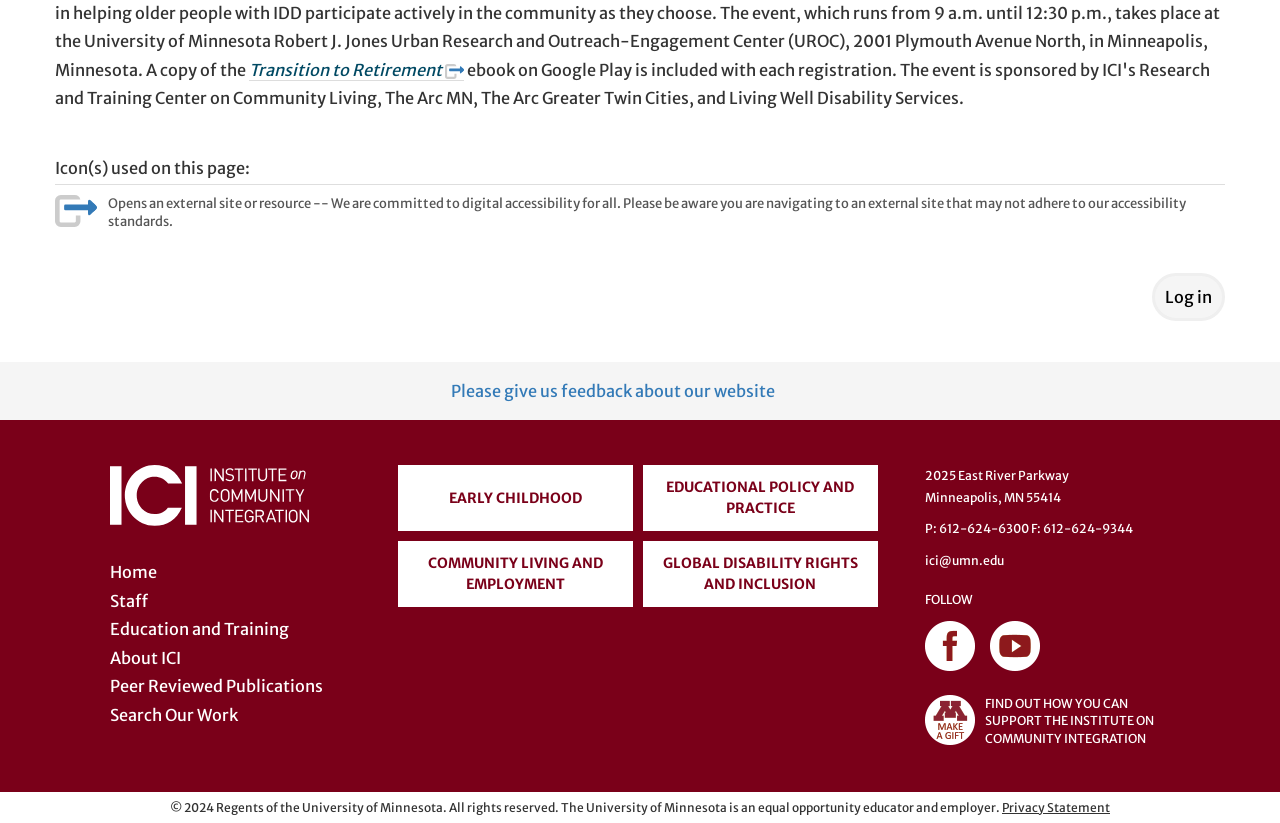Identify the bounding box coordinates of the region that should be clicked to execute the following instruction: "Contact the institute".

[0.723, 0.671, 0.784, 0.69]